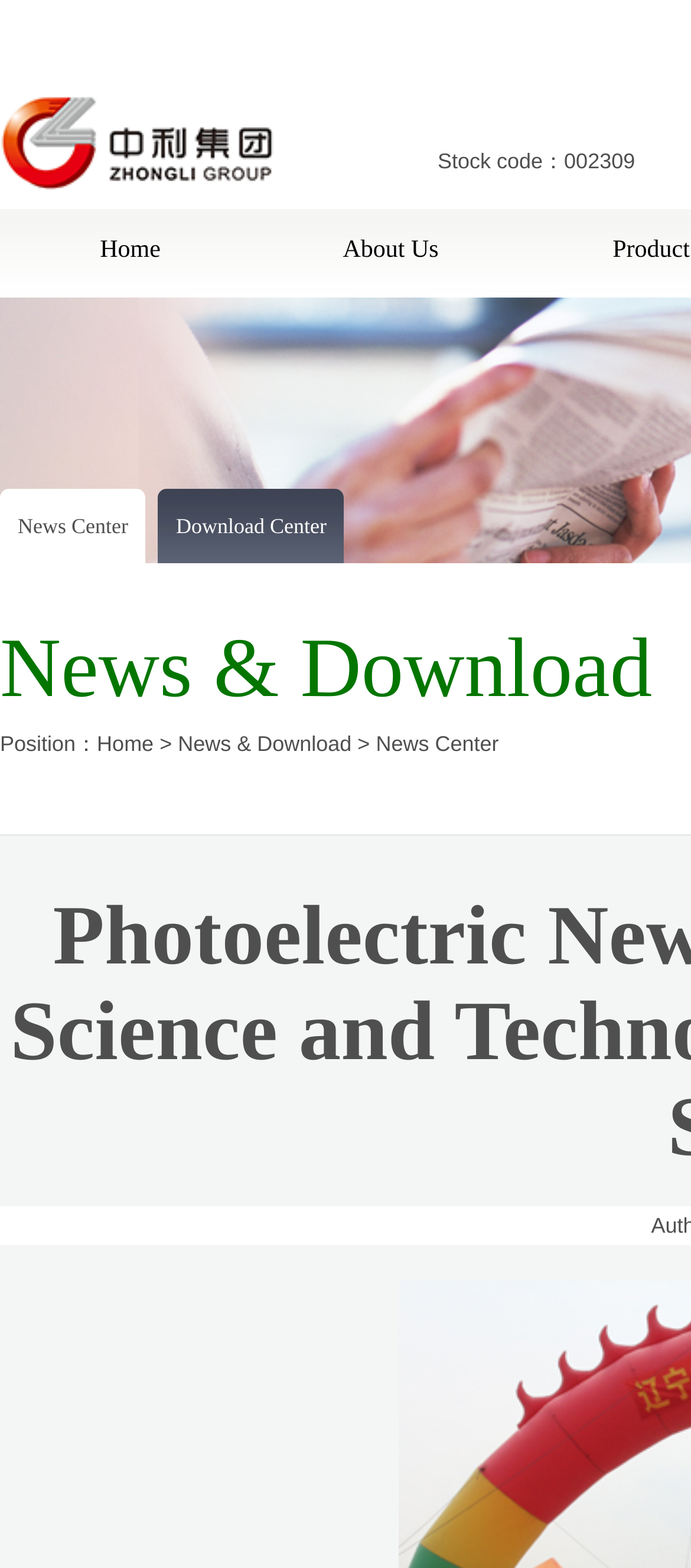What is the category of the 'News Center' link?
Using the image, elaborate on the answer with as much detail as possible.

The 'News Center' link is categorized under 'News & Download' section, which is indicated by the static text element located above the link.